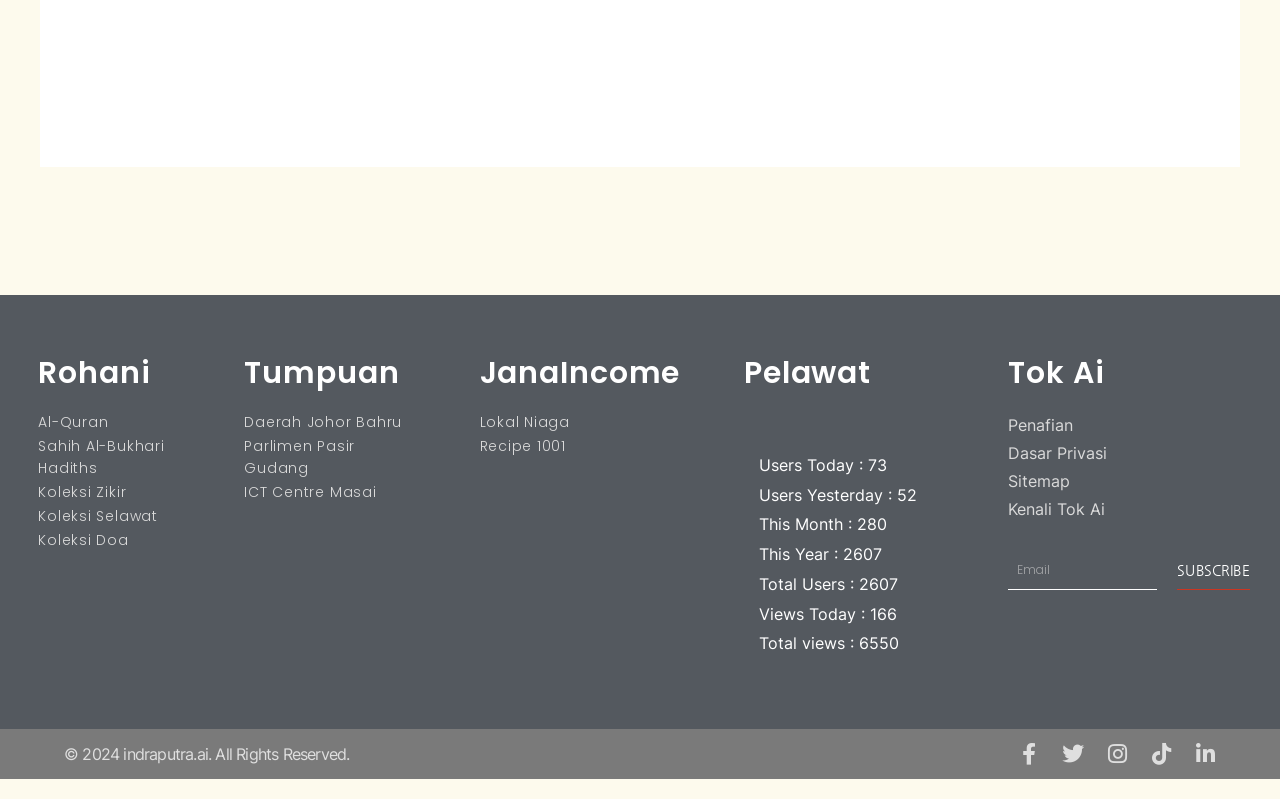Given the element description parent_node: Email name="form_fields[email]" placeholder="Email", specify the bounding box coordinates of the corresponding UI element in the format (top-left x, top-left y, bottom-right x, bottom-right y). All values must be between 0 and 1.

[0.788, 0.689, 0.904, 0.739]